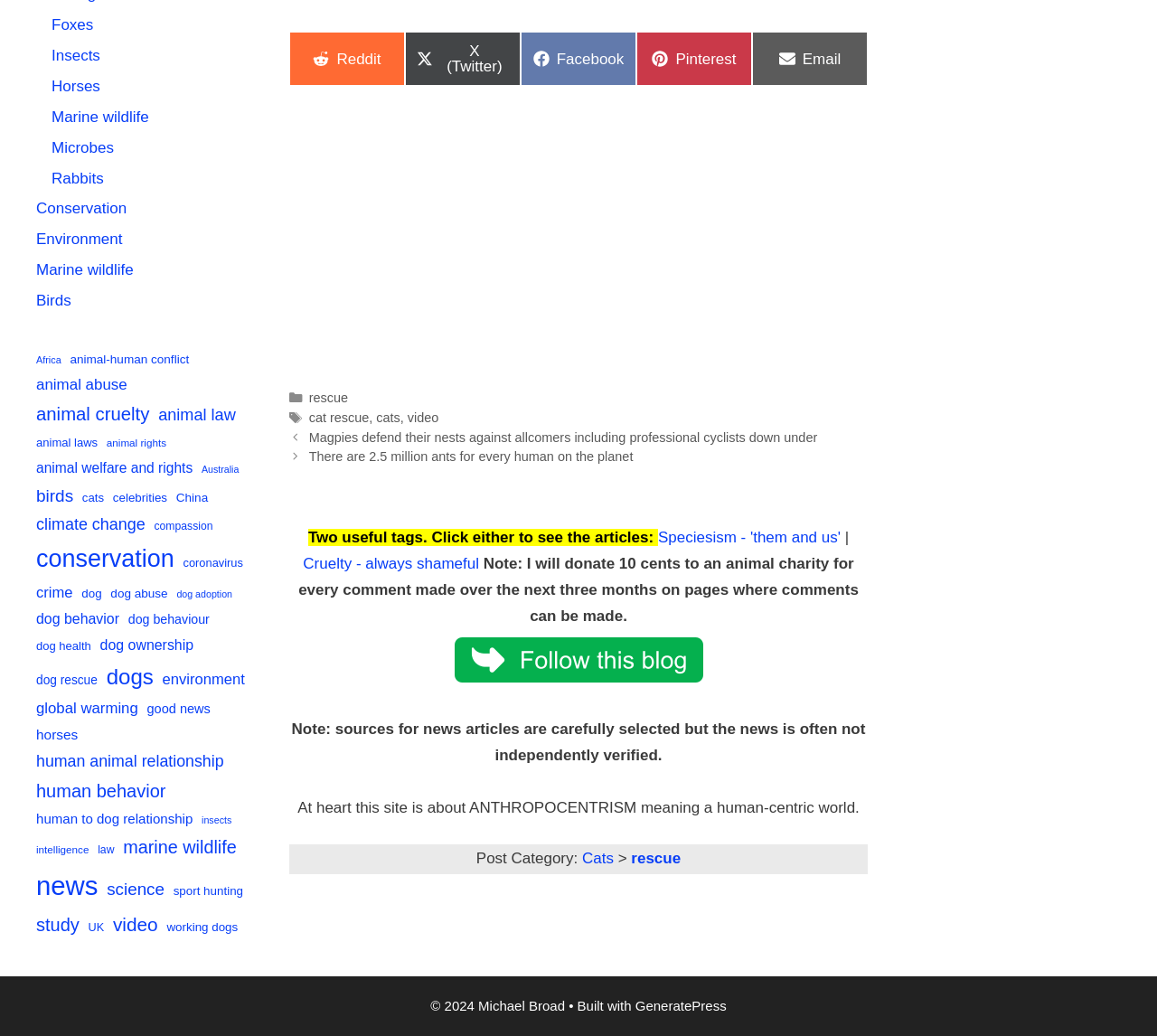Locate the bounding box coordinates of the item that should be clicked to fulfill the instruction: "Click on the 'Conservation' link".

[0.031, 0.193, 0.11, 0.21]